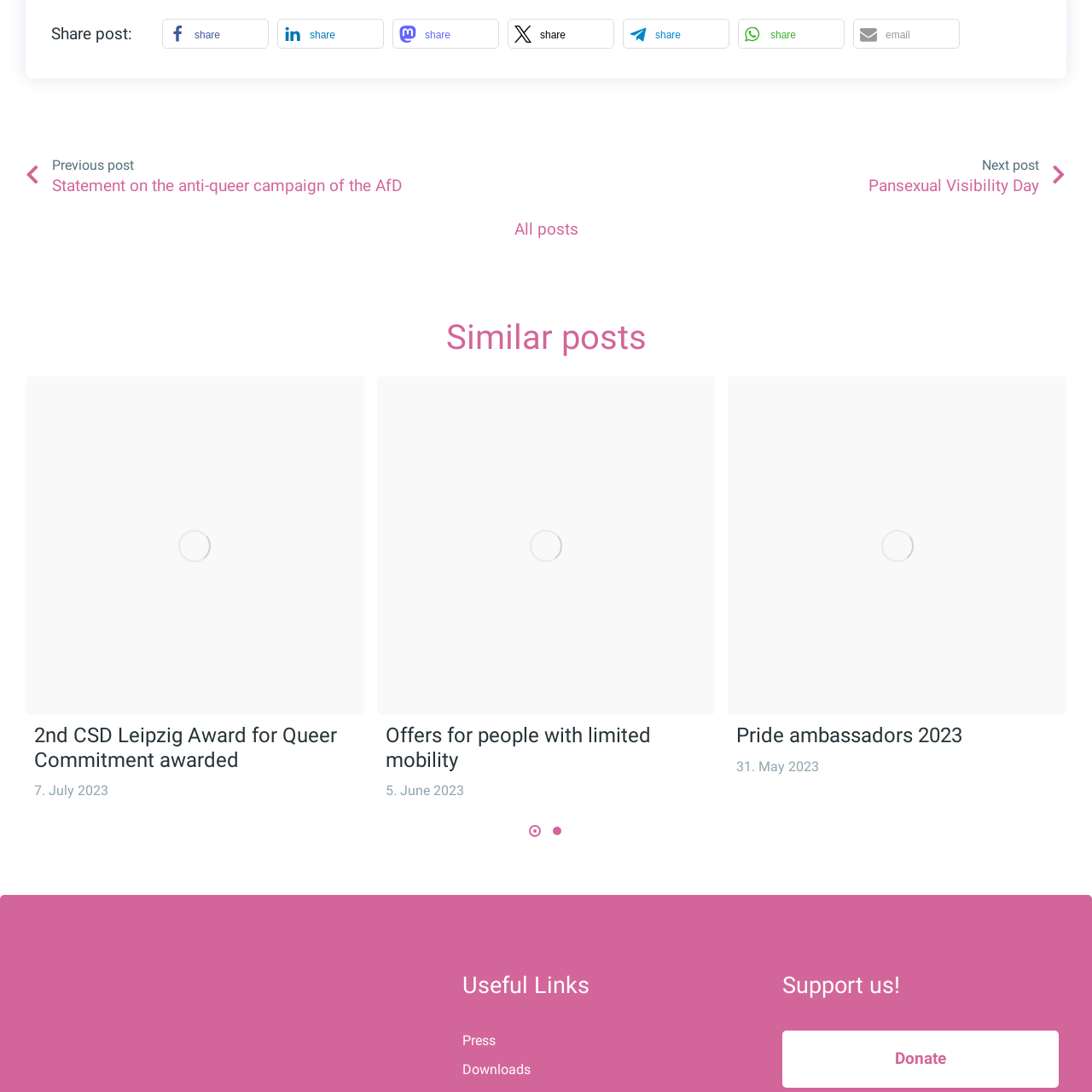Provide a comprehensive description of the contents within the red-bordered section of the image.

The image features a symbolic representation related to LGBTQ+ pride, specifically titled "Preisträger:in Gerda Matzel beim CSD Empfang 2023." It showcases an emblematic design, likely indicating a celebration or event pertaining to the CSD (Christopher Street Day) in 2023, which is significant for advocating LGBTQ+ rights and visibility. The context hints at an award or recognition given during this event, with Gerda Matzel possibly being a notable figure honored for her contributions to the community. The visual could include elements such as rainbows or other symbols associated with pride, reflecting the spirit of inclusivity and celebration prevalent during such occasions.